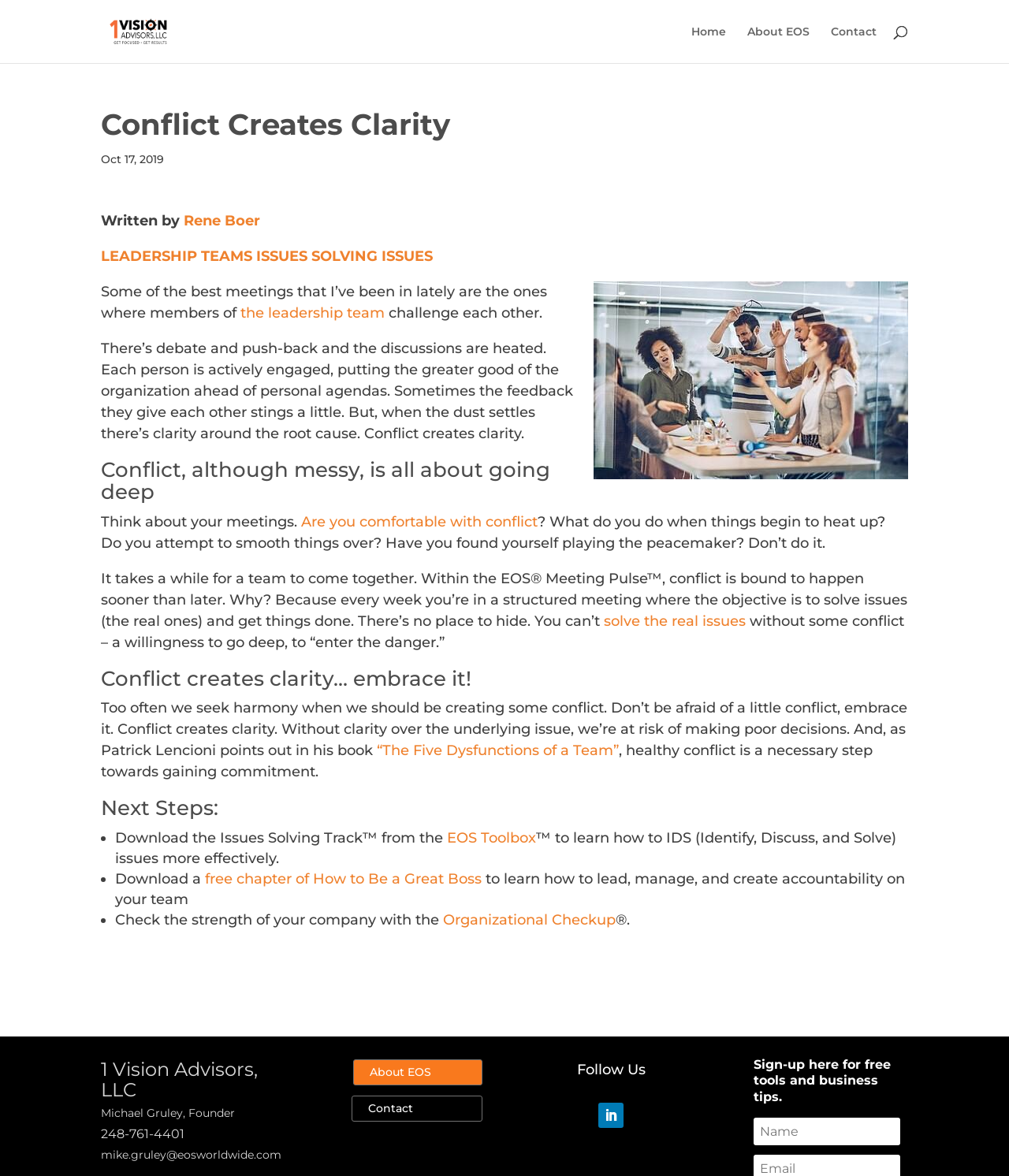Generate an in-depth caption that captures all aspects of the webpage.

This webpage is about the importance of conflict in leadership teams, specifically in creating clarity and driving progress. The page is divided into several sections, with a prominent header "Conflict Creates Clarity" at the top. Below the header, there is a brief introduction to the topic, followed by a series of paragraphs that explore the benefits of conflict in leadership teams.

On the top-right corner of the page, there is a navigation menu with links to "Home", "About EOS", and "Contact". Below the navigation menu, there is a search bar that spans across the page.

The main content of the page is divided into several sections, each with a heading that summarizes the topic. The first section discusses the importance of conflict in creating clarity, with a quote from the book "The Five Dysfunctions of a Team" by Patrick Lencioni. The second section explores the idea that conflict is necessary for gaining commitment from team members.

The page also features several calls-to-action, including links to download the "Issues Solving Track" and a free chapter of "How to Be a Great Boss". Additionally, there is a section that encourages visitors to check the strength of their company with the "Organizational Checkup".

At the bottom of the page, there is a footer section with contact information, including a phone number, email address, and links to social media profiles. There is also a sign-up form for free tools and business tips.

Throughout the page, there are several images, including a logo for "1 Vision Advisors" at the top-left corner and an image related to the topic of conflict in leadership teams. The overall layout of the page is clean and easy to navigate, with clear headings and concise text.